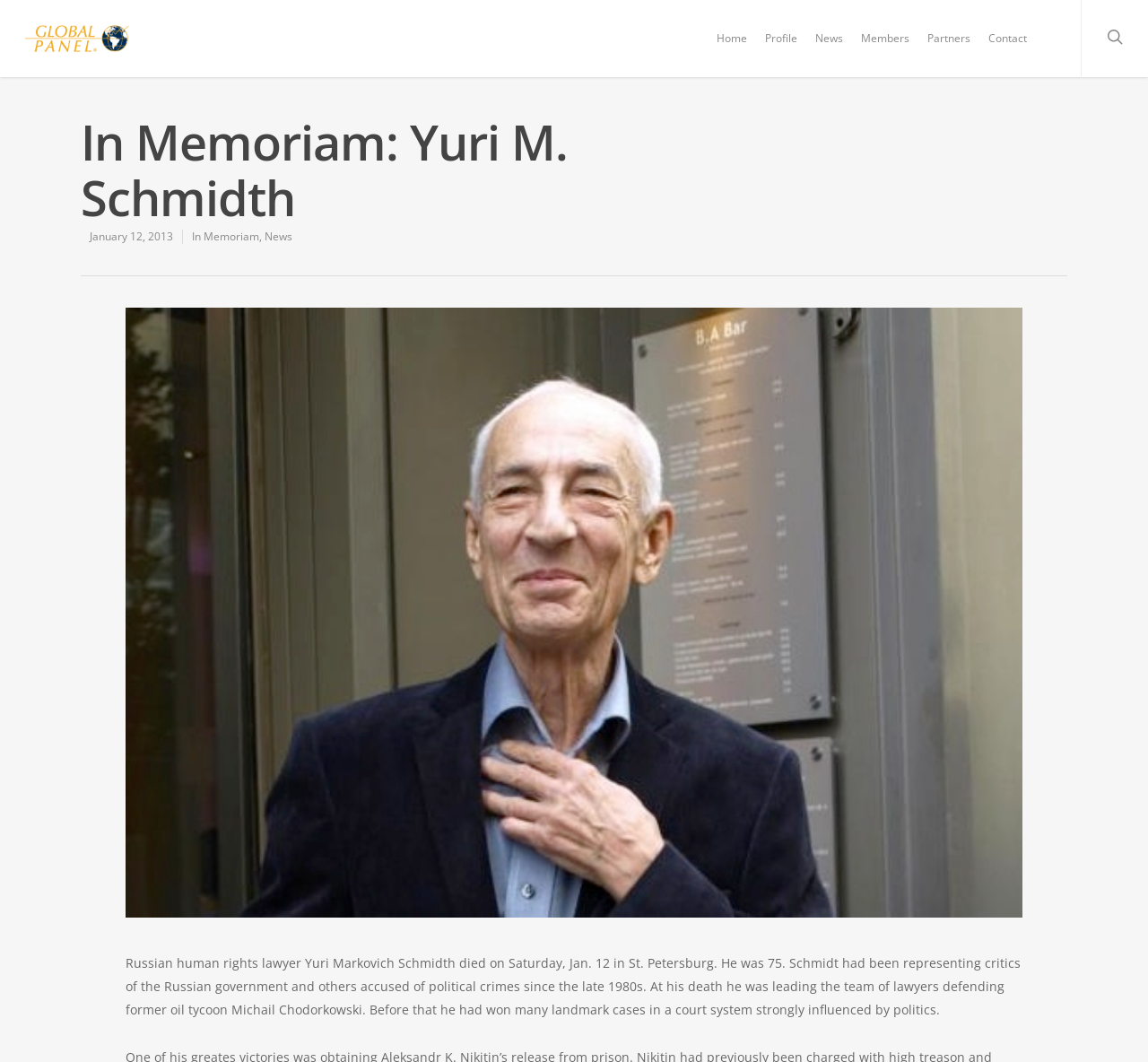Find the bounding box coordinates of the clickable element required to execute the following instruction: "go to Global Panel Foundation homepage". Provide the coordinates as four float numbers between 0 and 1, i.e., [left, top, right, bottom].

[0.022, 0.024, 0.113, 0.049]